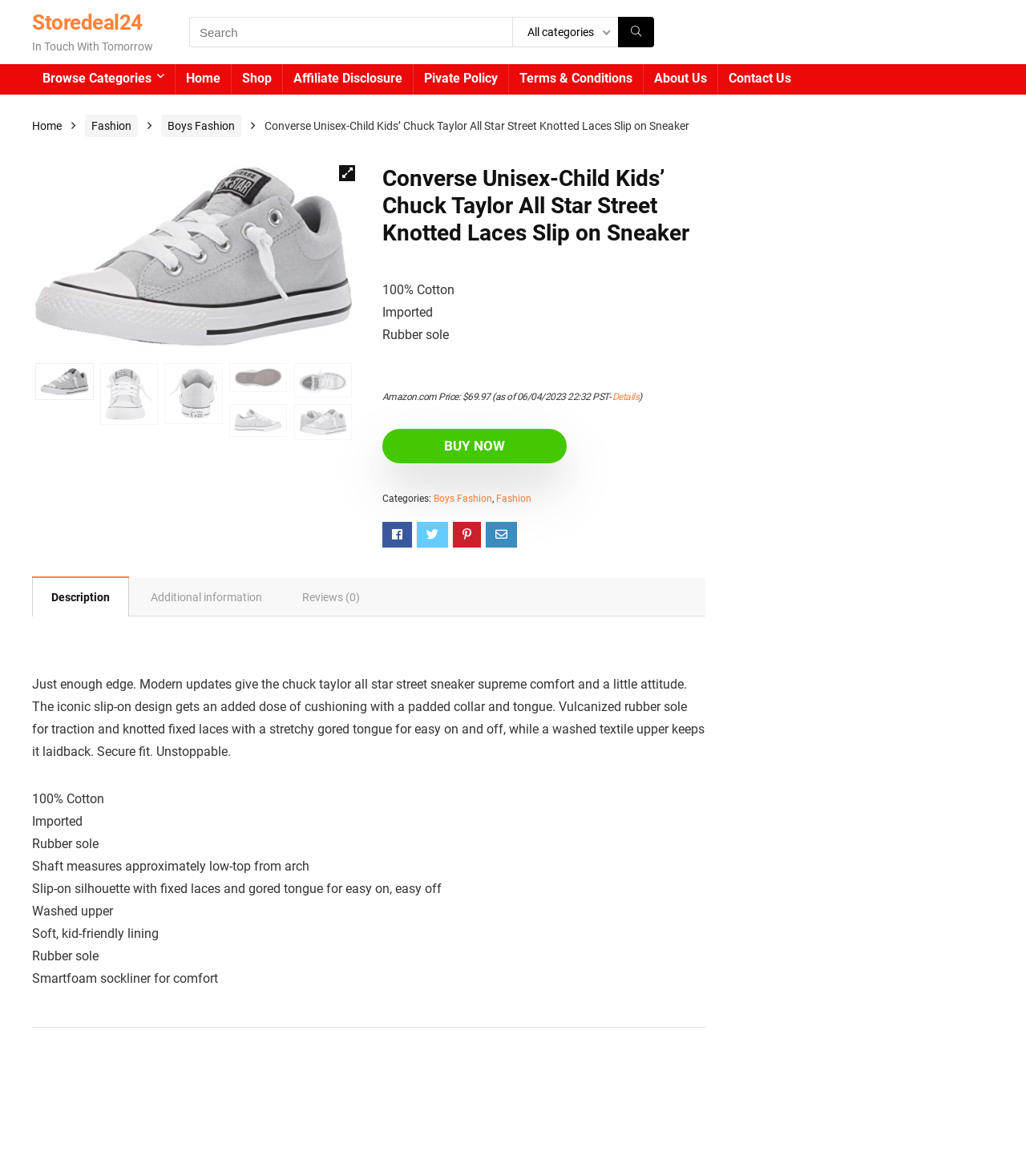Please find the bounding box coordinates of the clickable region needed to complete the following instruction: "Switch to description tab". The bounding box coordinates must consist of four float numbers between 0 and 1, i.e., [left, top, right, bottom].

[0.031, 0.49, 0.126, 0.524]